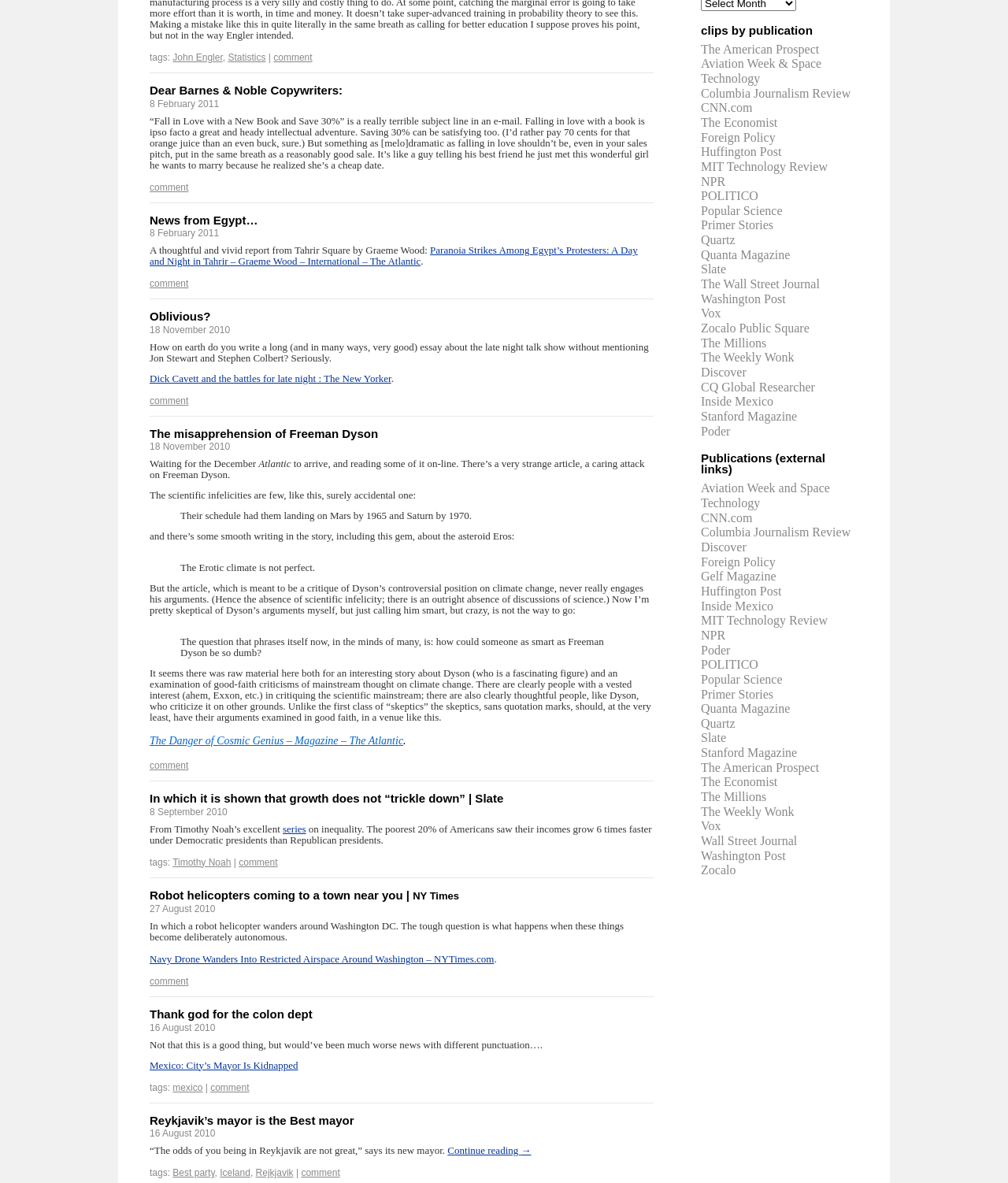Calculate the bounding box coordinates for the UI element based on the following description: "comment". Ensure the coordinates are four float numbers between 0 and 1, i.e., [left, top, right, bottom].

[0.148, 0.825, 0.187, 0.834]